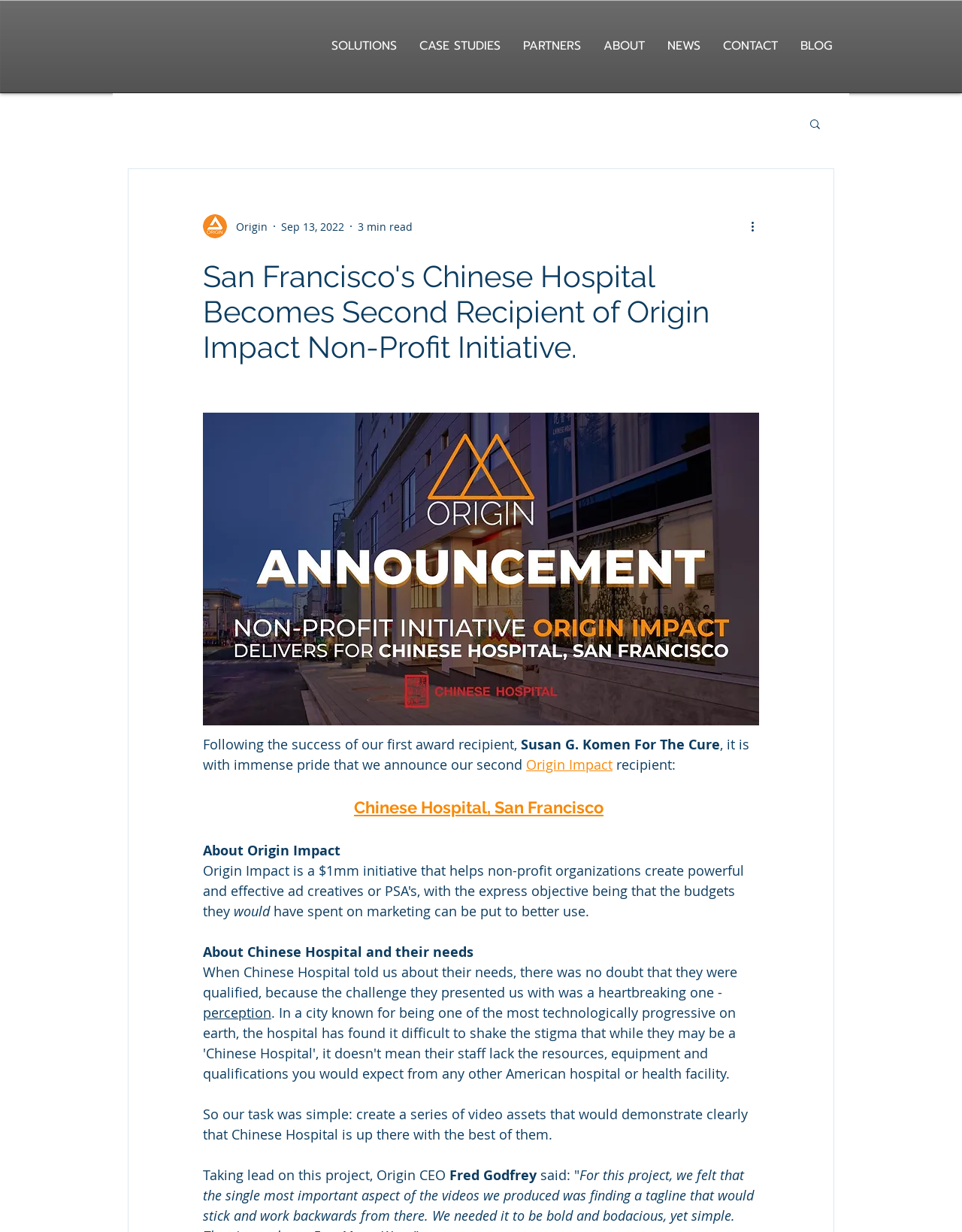Using the webpage screenshot, locate the HTML element that fits the following description and provide its bounding box: "alt="Sedona Hiking Logo"".

None